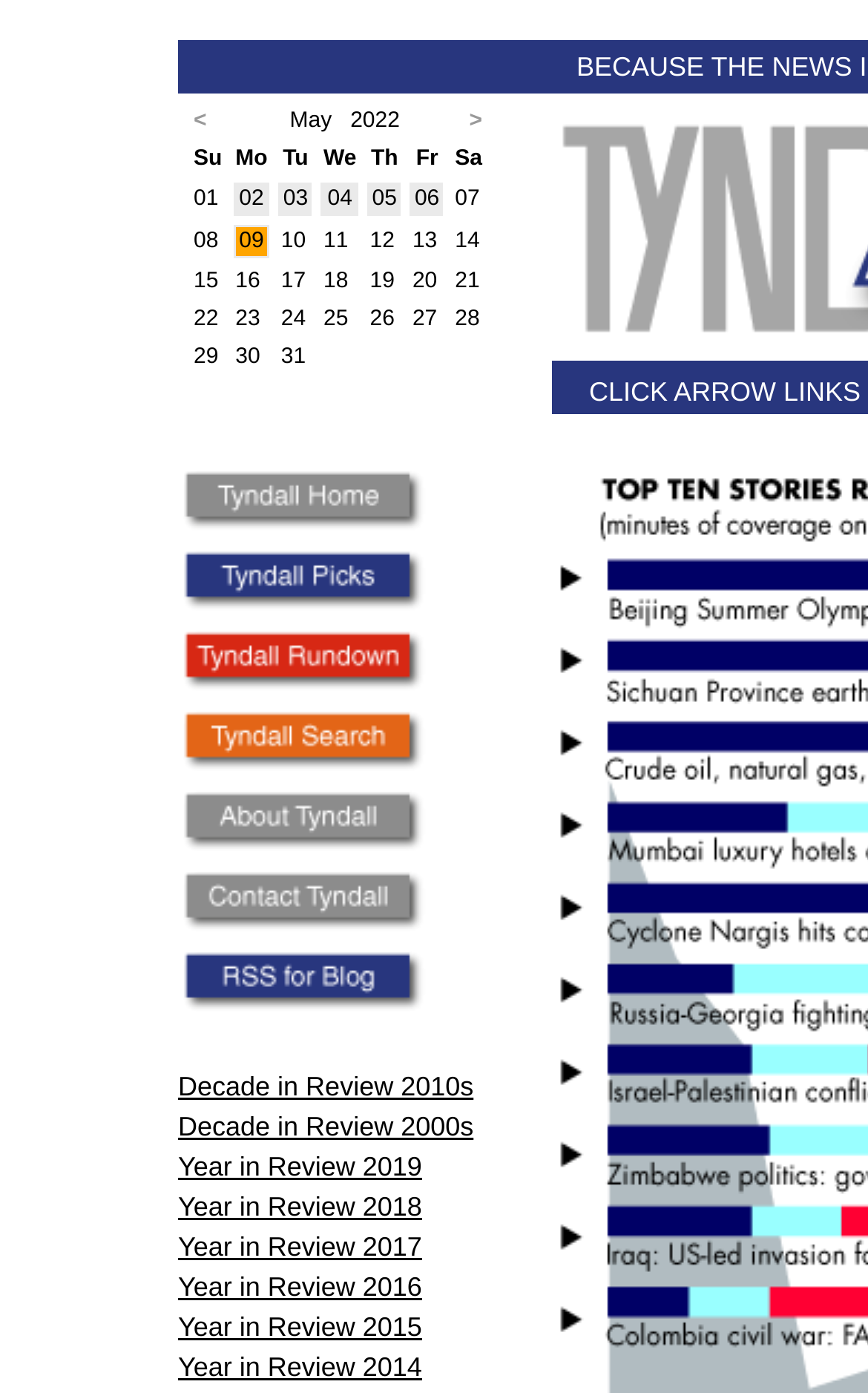Find the bounding box coordinates of the element I should click to carry out the following instruction: "go to home page".

[0.205, 0.366, 0.492, 0.388]